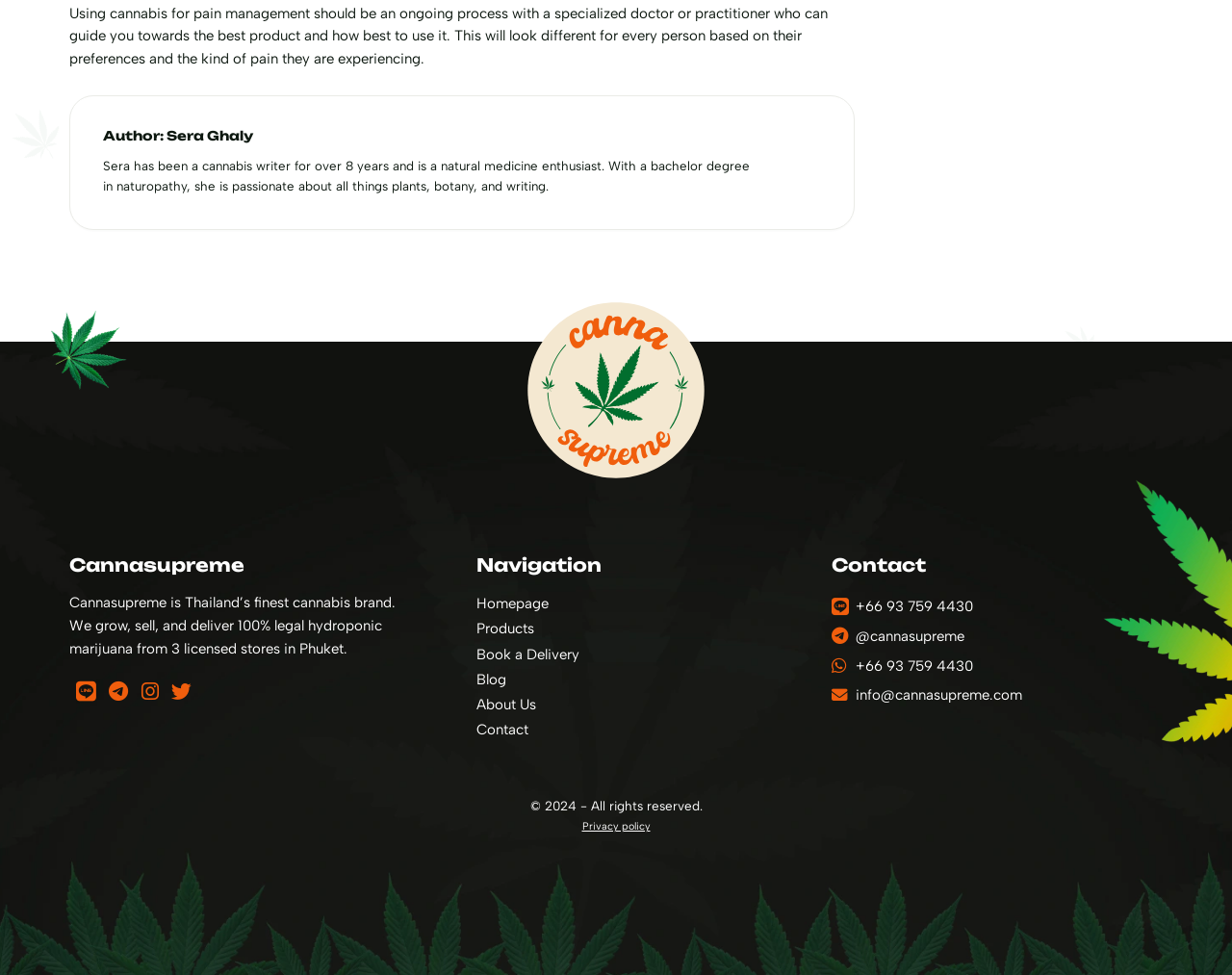Answer the question below using just one word or a short phrase: 
What is the copyright year of the webpage?

2024